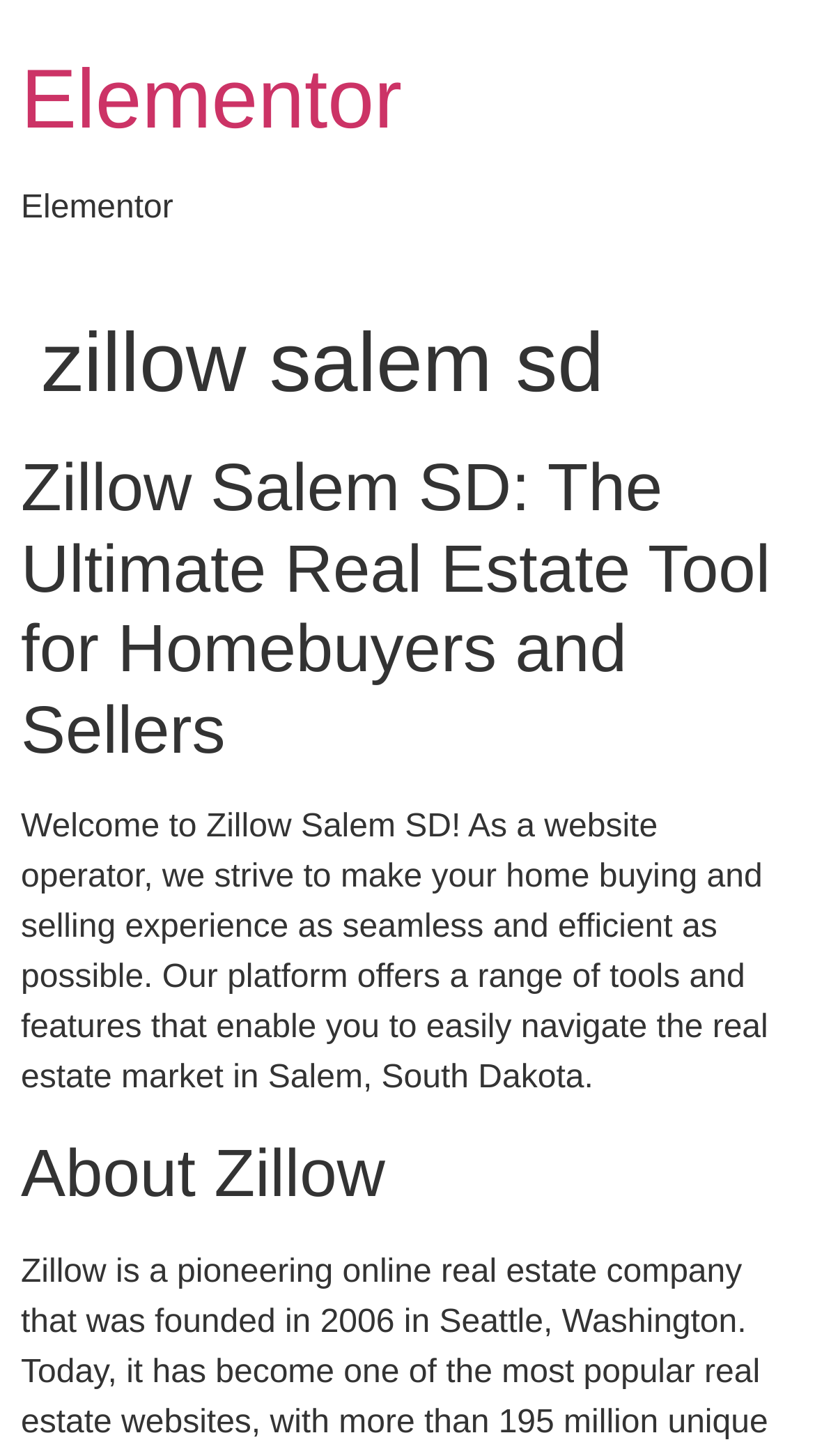Provide a brief response to the question below using one word or phrase:
What is the location of the real estate market?

Salem, South Dakota